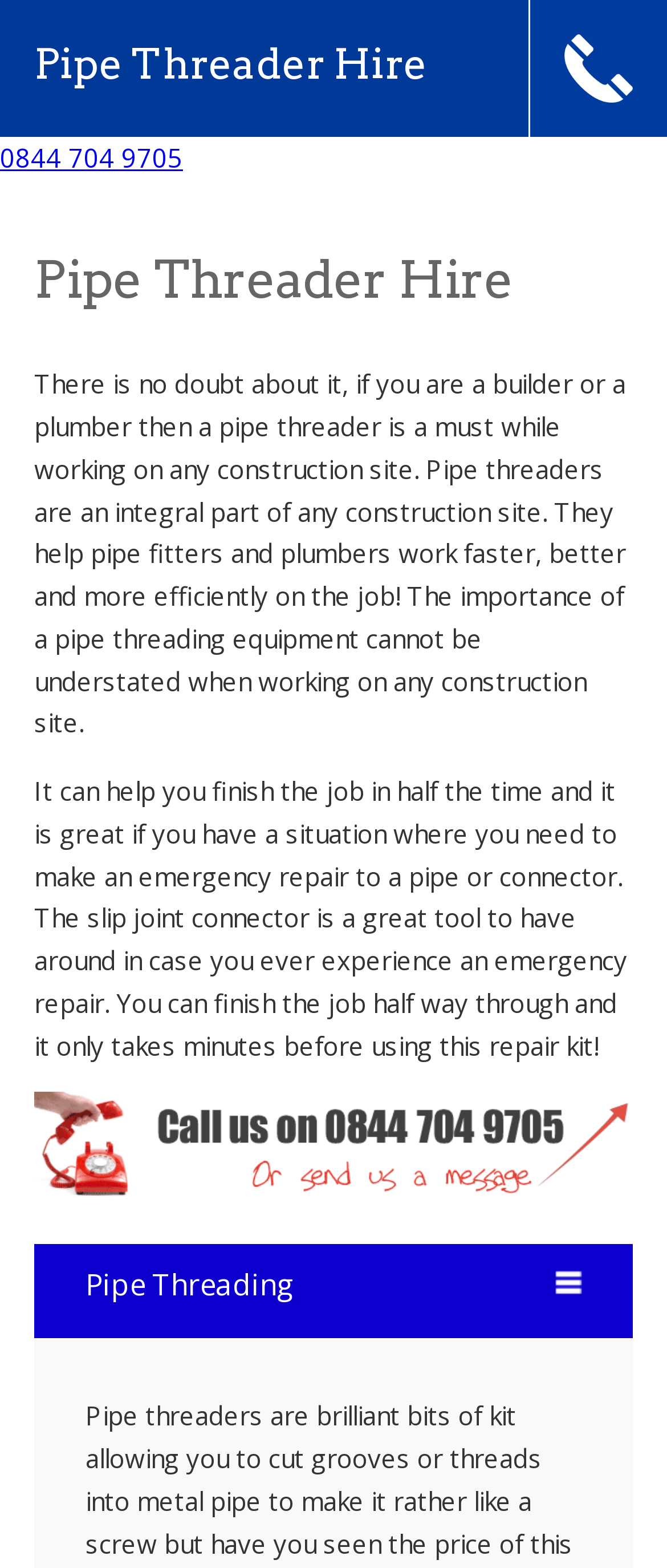Give an in-depth explanation of the webpage layout and content.

The webpage is about pipe threader hire services, emphasizing the importance of pipe threaders in construction sites. At the top, there is a prominent link to call the company, accompanied by a phone number. Below this, there is a heading that reads "Pipe Threader Hire" and a brief introduction to the significance of pipe threaders in the construction industry. 

The introduction is followed by two paragraphs of text that explain how pipe threaders can help pipe fitters and plumbers work more efficiently and finish jobs quickly. The text also highlights the benefits of having a pipe threading equipment, especially in emergency repair situations.

To the right of the introductory text, there is a link to "Pipe threader hire UK" accompanied by an image. This link is positioned near the middle of the page. At the bottom of the page, there is a small section with the text "Pipe Threading". Overall, the webpage has a total of five links, one image, and four blocks of text.